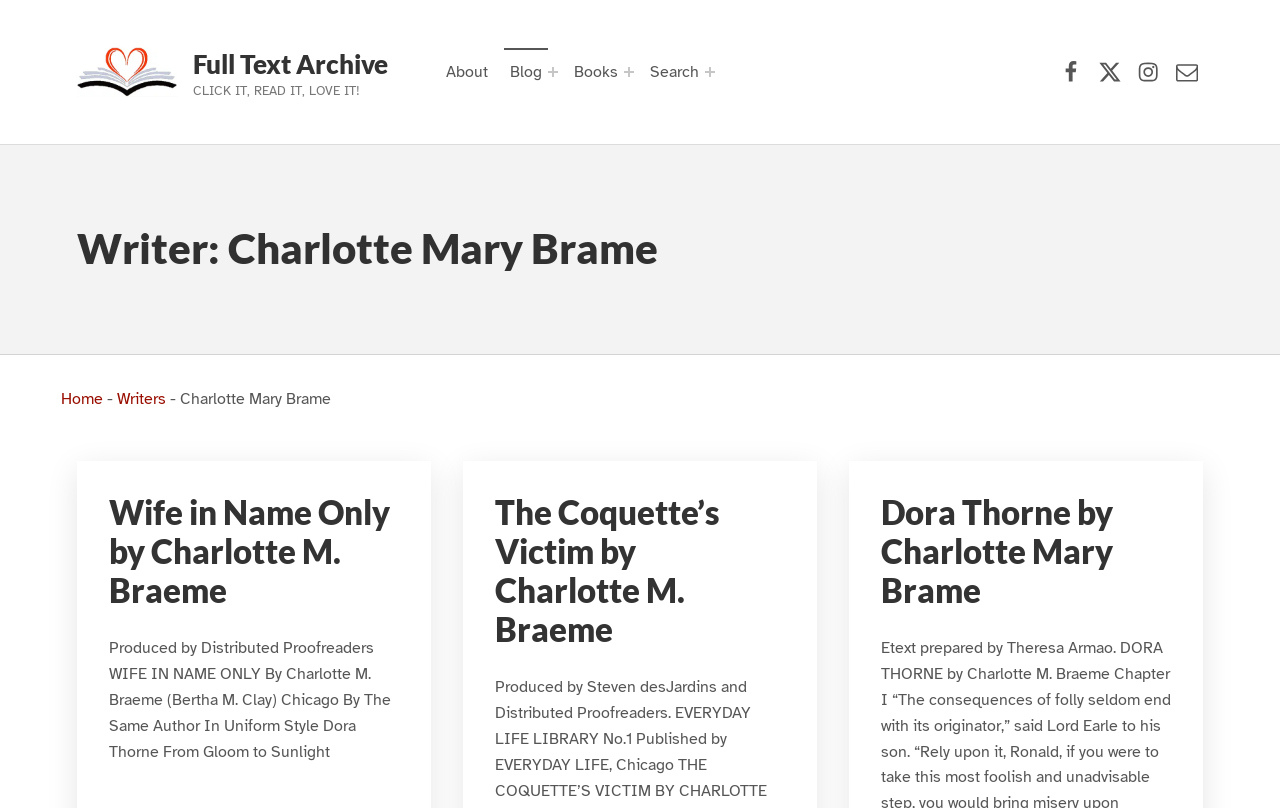Describe all the visual and textual components of the webpage comprehensively.

The webpage is an archive dedicated to Charlotte Mary Brame, a writer. At the top left, there is a logo of the Full Text Archive, accompanied by a link to the archive's main page. Below the logo, there is a tagline "CLICK IT, READ IT, LOVE IT!".

To the right of the logo, there is a primary navigation menu with links to "About", "Blog", "Books", and "Search". Each of these links has an expandable menu button next to it.

On the top right, there is a social media navigation menu with links to Facebook, X (formerly Twitter), Instagram, and Contact Us.

Below the navigation menus, there is a heading that reads "Writer: Charlotte Mary Brame". Underneath this heading, there is a breadcrumb navigation menu that shows the path "Home > Writers > Charlotte Mary Brame".

The main content of the page is divided into three sections, each with a heading and a link to a book written by Charlotte Mary Brame. The books listed are "Wife in Name Only", "The Coquette’s Victim", and "Dora Thorne". Each section also includes a brief description of the book.

Overall, the webpage is a simple and organized archive of Charlotte Mary Brame's works, with easy navigation to different sections and books.